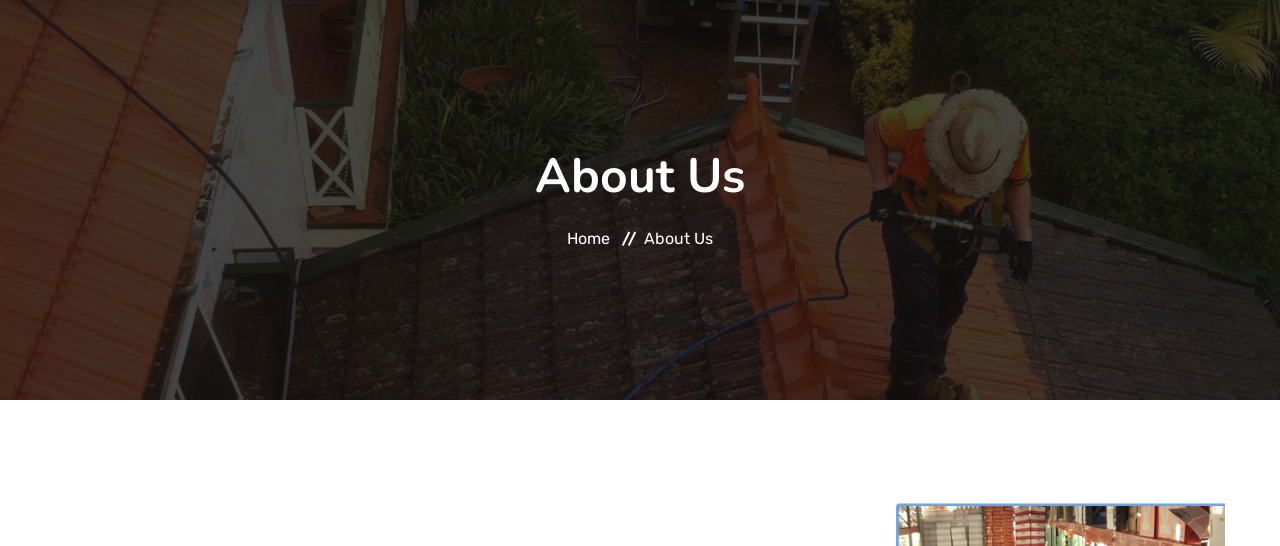Provide a brief response using a word or short phrase to this question:
What is the color of the roof tiles?

Red